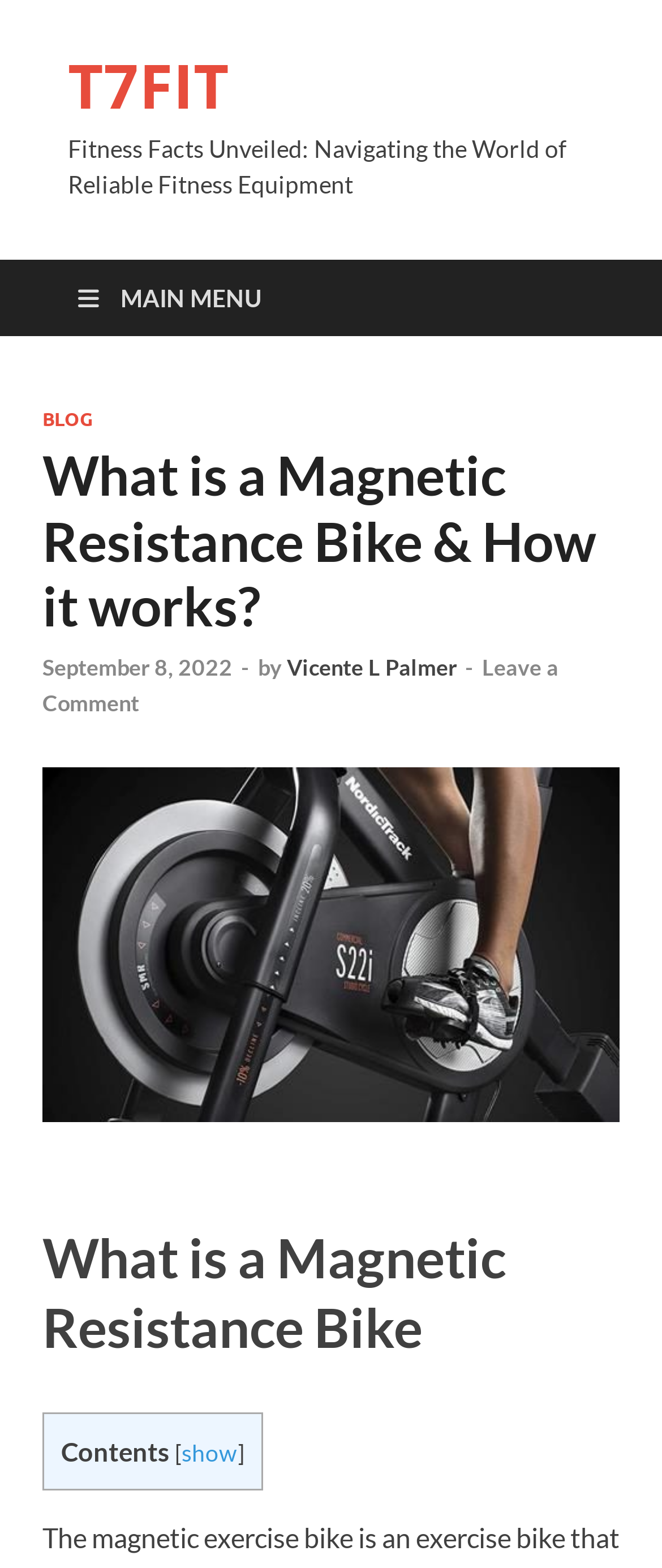Please find and report the bounding box coordinates of the element to click in order to perform the following action: "Show the contents". The coordinates should be expressed as four float numbers between 0 and 1, in the format [left, top, right, bottom].

[0.274, 0.917, 0.359, 0.935]